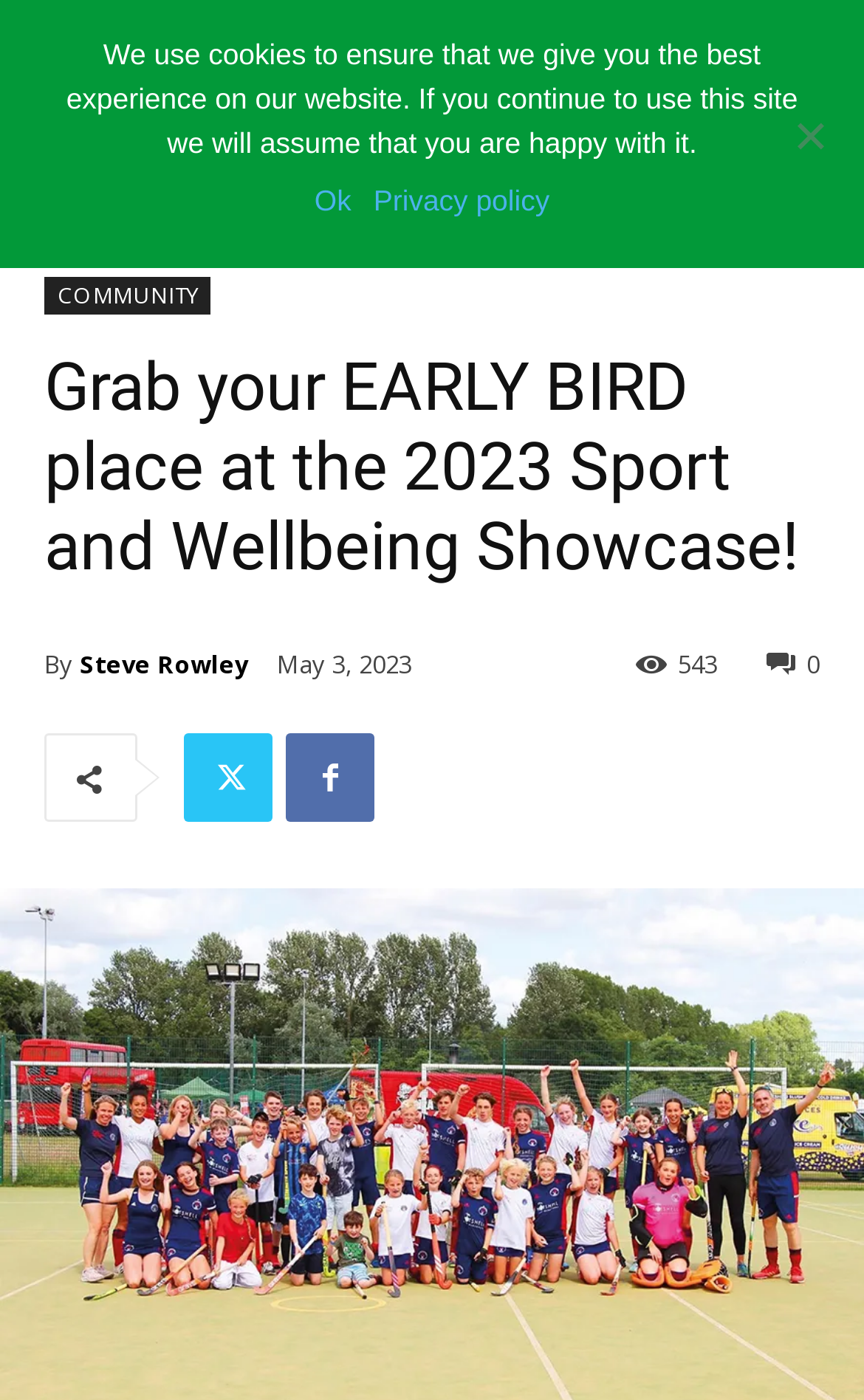Describe every aspect of the webpage comprehensively.

The webpage appears to be an article or news page about a sports event. At the top, there is a large image taking up most of the width, with a navigation menu consisting of three links: "Home" and two instances of "COMMUNITY", positioned horizontally and aligned to the top. 

Below the navigation menu, there is a prominent heading that reads "Grab your EARLY BIRD place at the 2023 Sport and Wellbeing Showcase!" which spans almost the entire width of the page. 

Further down, there is a section with a byline "By Steve Rowley" and a timestamp "May 3, 2023" positioned next to each other. To the right of this section, there is a link with a share icon and a counter displaying "543". 

Below this section, there are two social media links, one for Facebook and one for Twitter, positioned horizontally. 

At the very top of the page, there is a cookie notice dialog that spans the entire width, with a message explaining the use of cookies and two links: "Ok" to accept and "Privacy policy" to learn more. The dialog also has a "No" button at the top right corner.